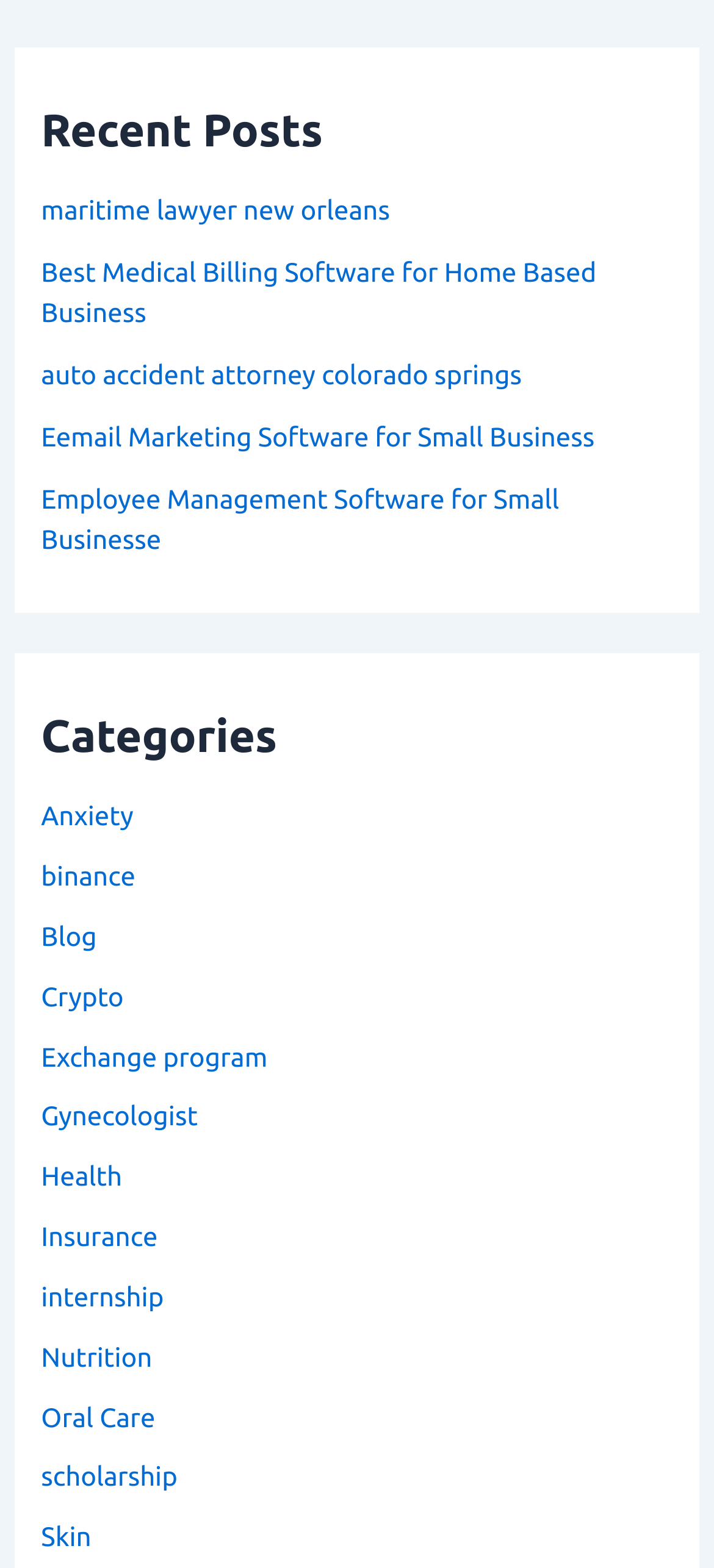Based on the visual content of the image, answer the question thoroughly: What is the position of the 'Categories' section relative to the 'Recent Posts' section?

The 'Categories' section is located below the 'Recent Posts' section. This can be determined by looking at the y-coordinates of the bounding boxes of the two sections. The y-coordinate of the 'Categories' section is higher than that of the 'Recent Posts' section, indicating that it is located below.